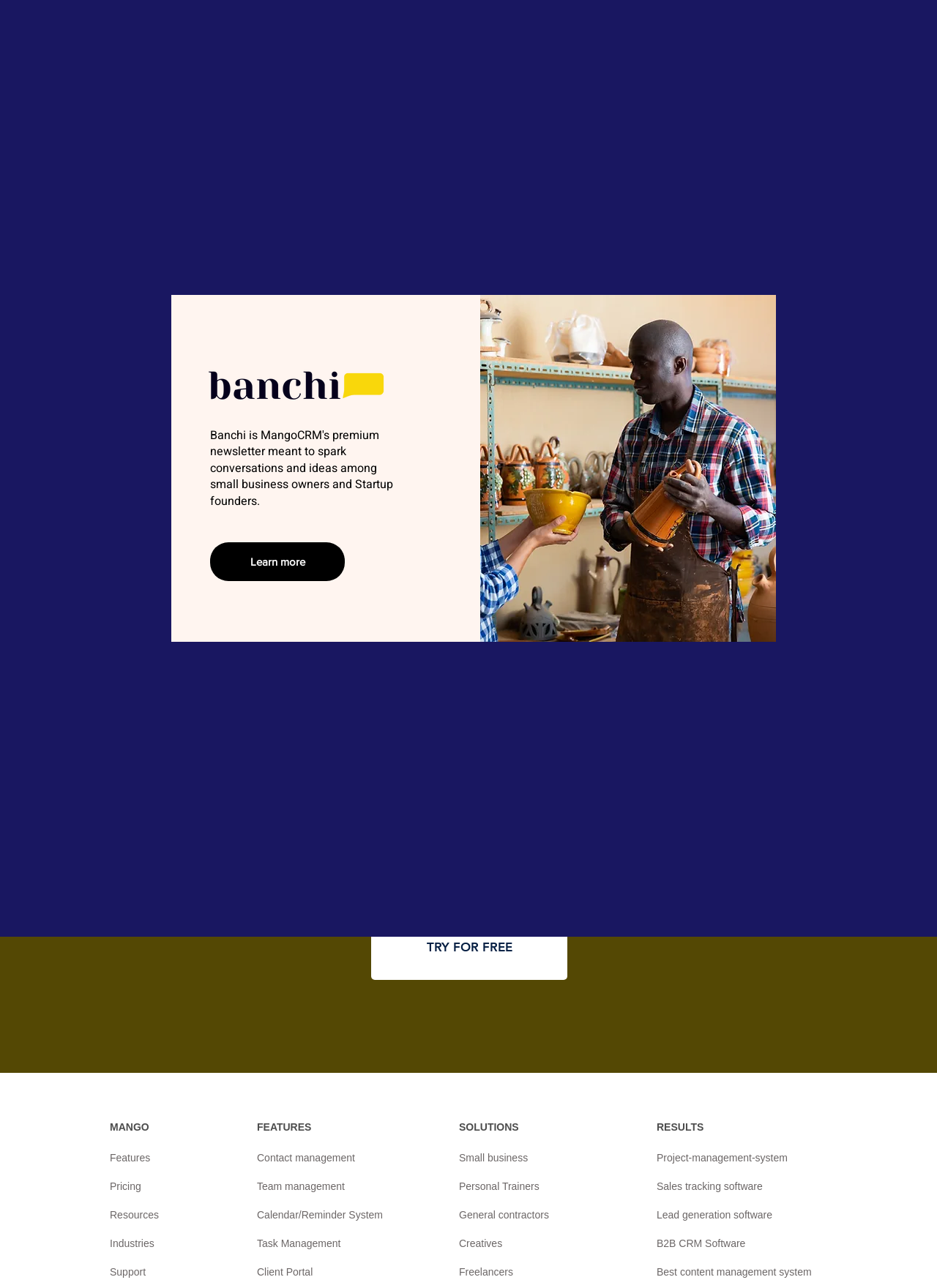What is the text of the link at the top right corner?
Your answer should be a single word or phrase derived from the screenshot.

Get started